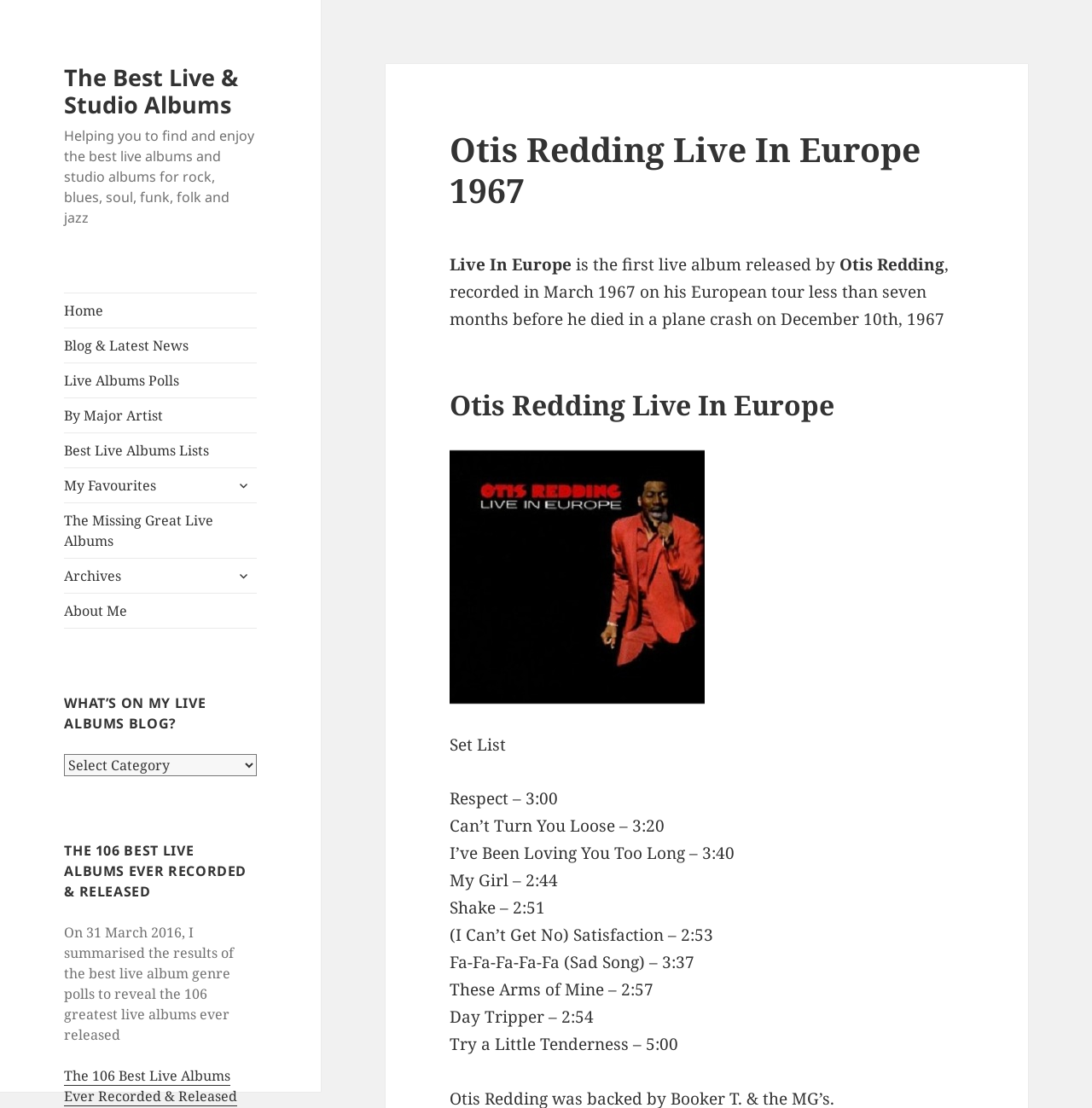Provide the bounding box coordinates, formatted as (top-left x, top-left y, bottom-right x, bottom-right y), with all values being floating point numbers between 0 and 1. Identify the bounding box of the UI element that matches the description: Live Albums Polls

[0.059, 0.328, 0.235, 0.358]